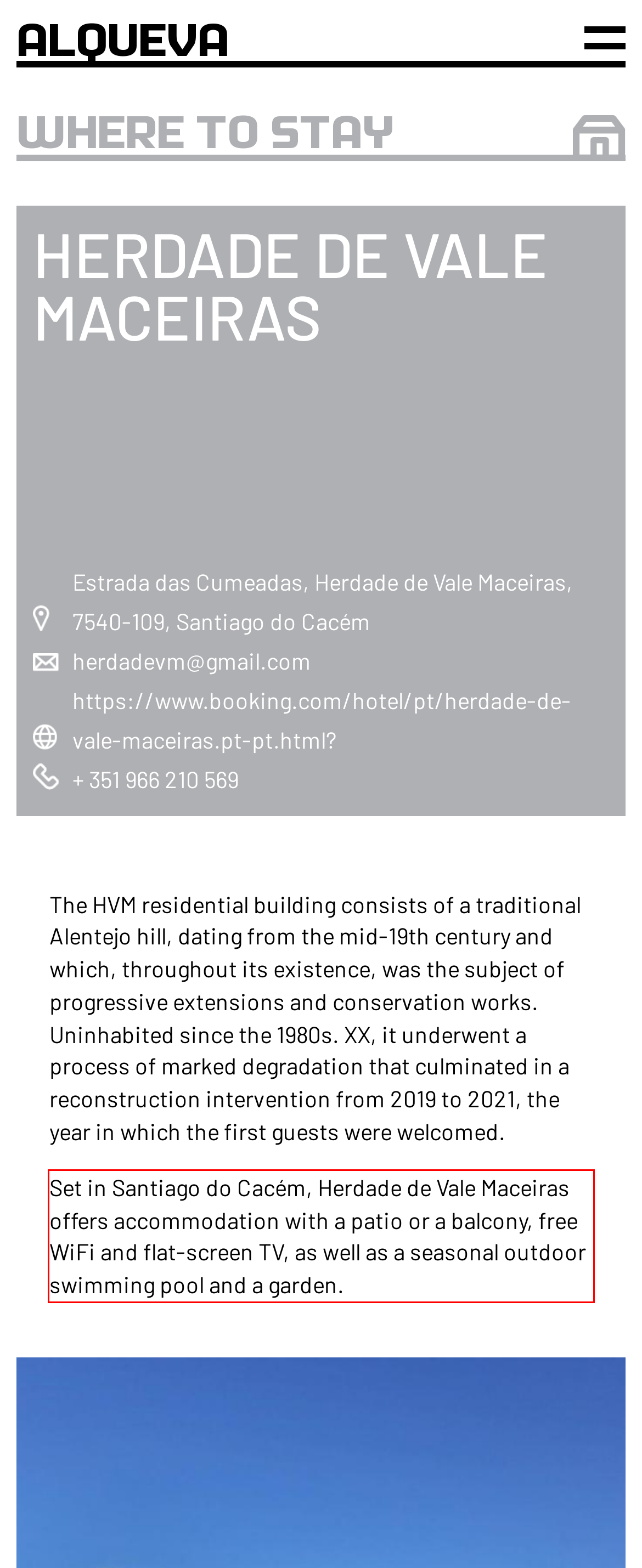Examine the webpage screenshot, find the red bounding box, and extract the text content within this marked area.

Set in Santiago do Cacém, Herdade de Vale Maceiras offers accommodation with a patio or a balcony, free WiFi and flat-screen TV, as well as a seasonal outdoor swimming pool and a garden.